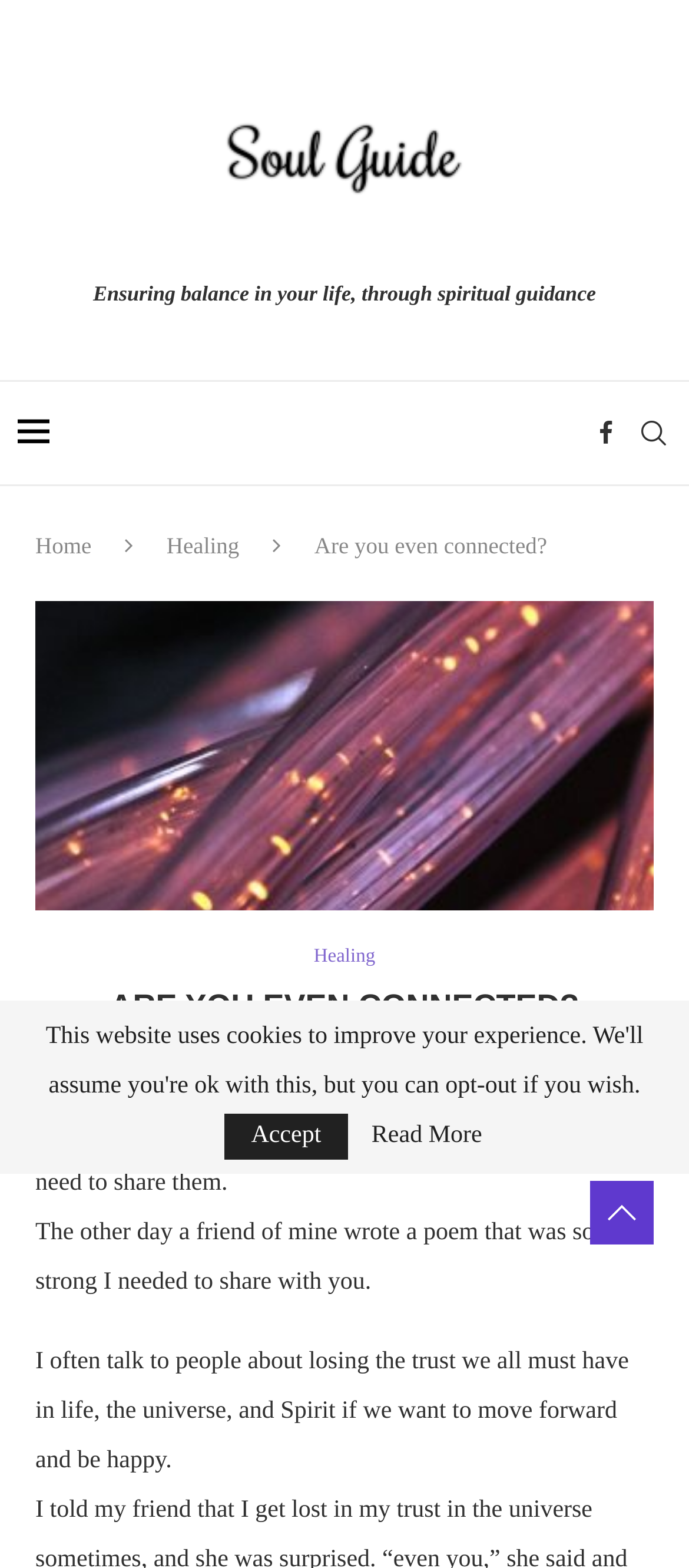Provide the text content of the webpage's main heading.

ARE YOU EVEN CONNECTED?